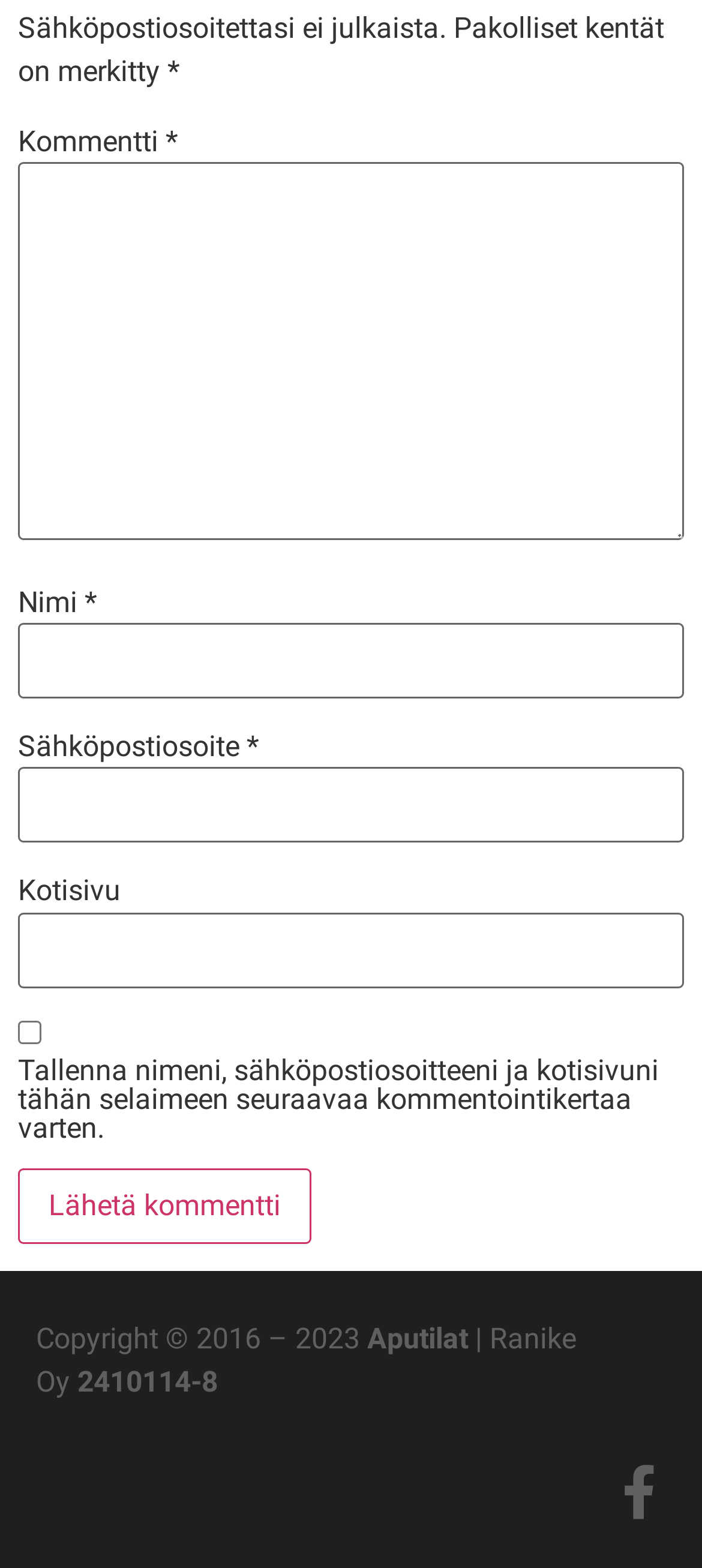Show me the bounding box coordinates of the clickable region to achieve the task as per the instruction: "Check the checkbox to save your information".

[0.026, 0.651, 0.059, 0.666]